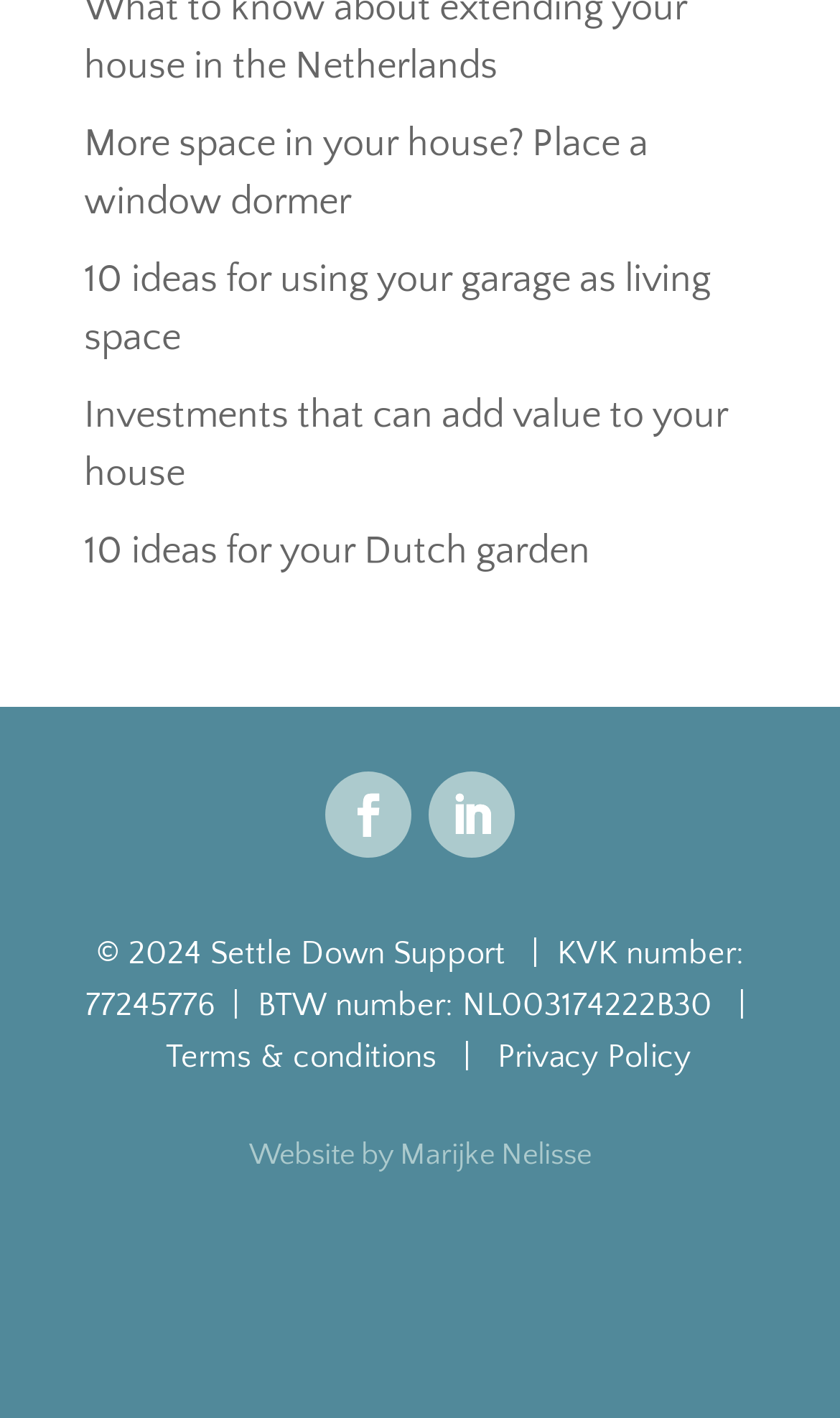How many links are there in the webpage?
Using the information from the image, give a concise answer in one word or a short phrase.

7